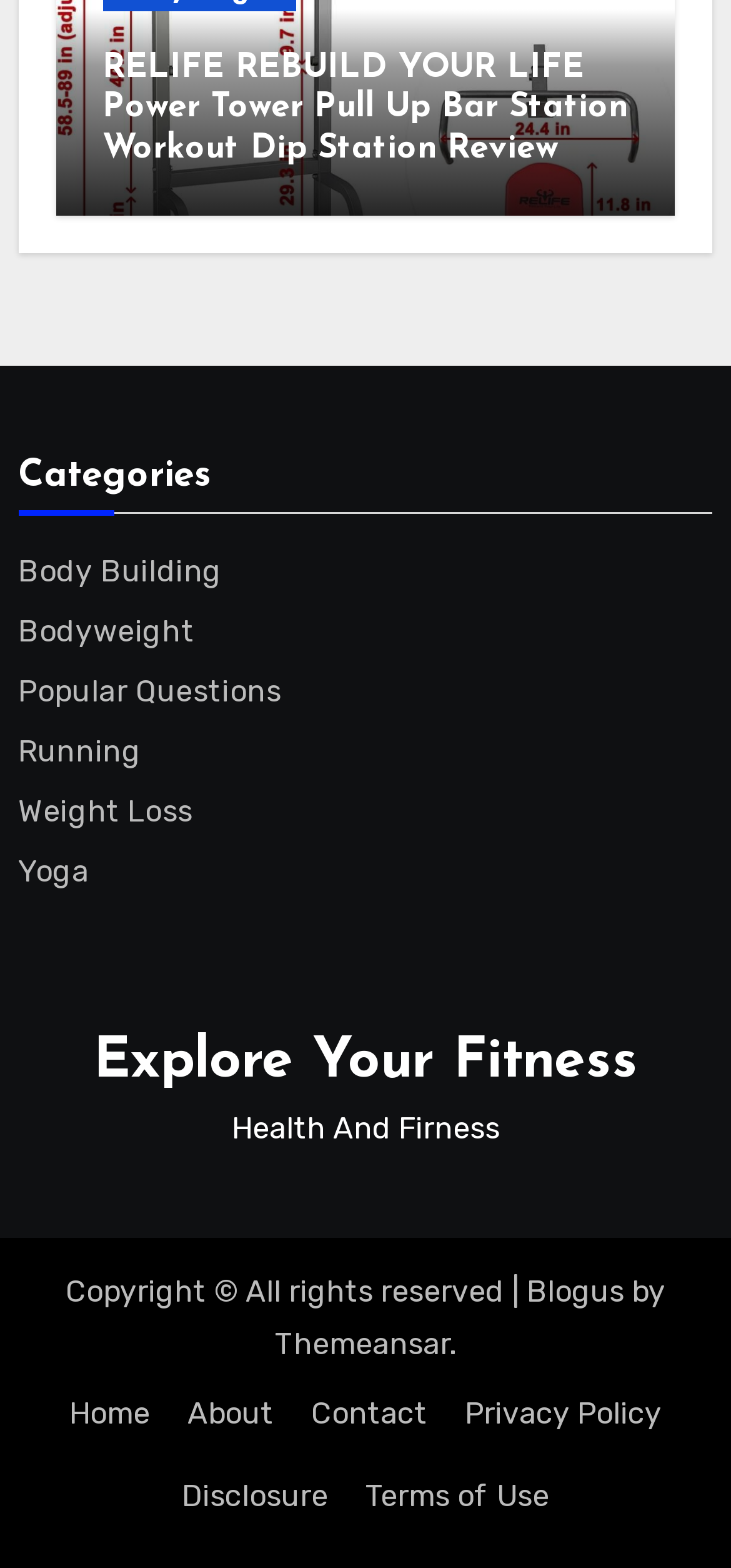Based on the element description: "Entertainment", identify the bounding box coordinates for this UI element. The coordinates must be four float numbers between 0 and 1, listed as [left, top, right, bottom].

None